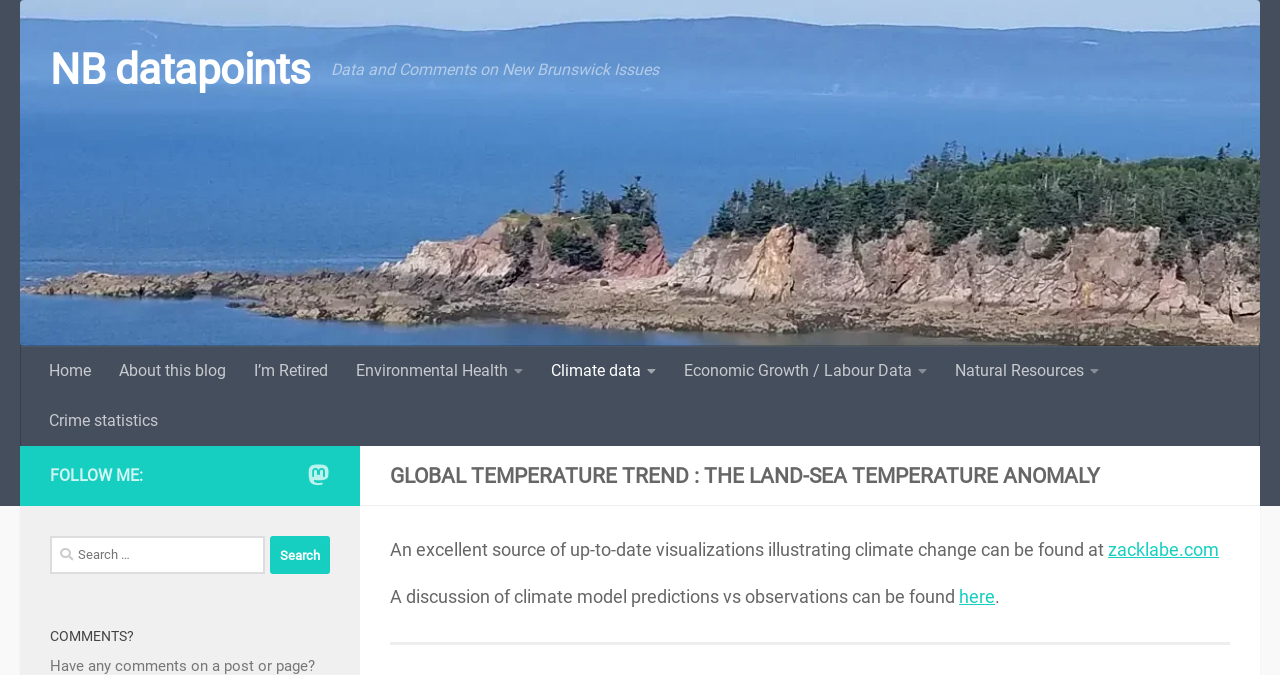Specify the bounding box coordinates for the region that must be clicked to perform the given instruction: "Skip to content".

[0.003, 0.006, 0.122, 0.077]